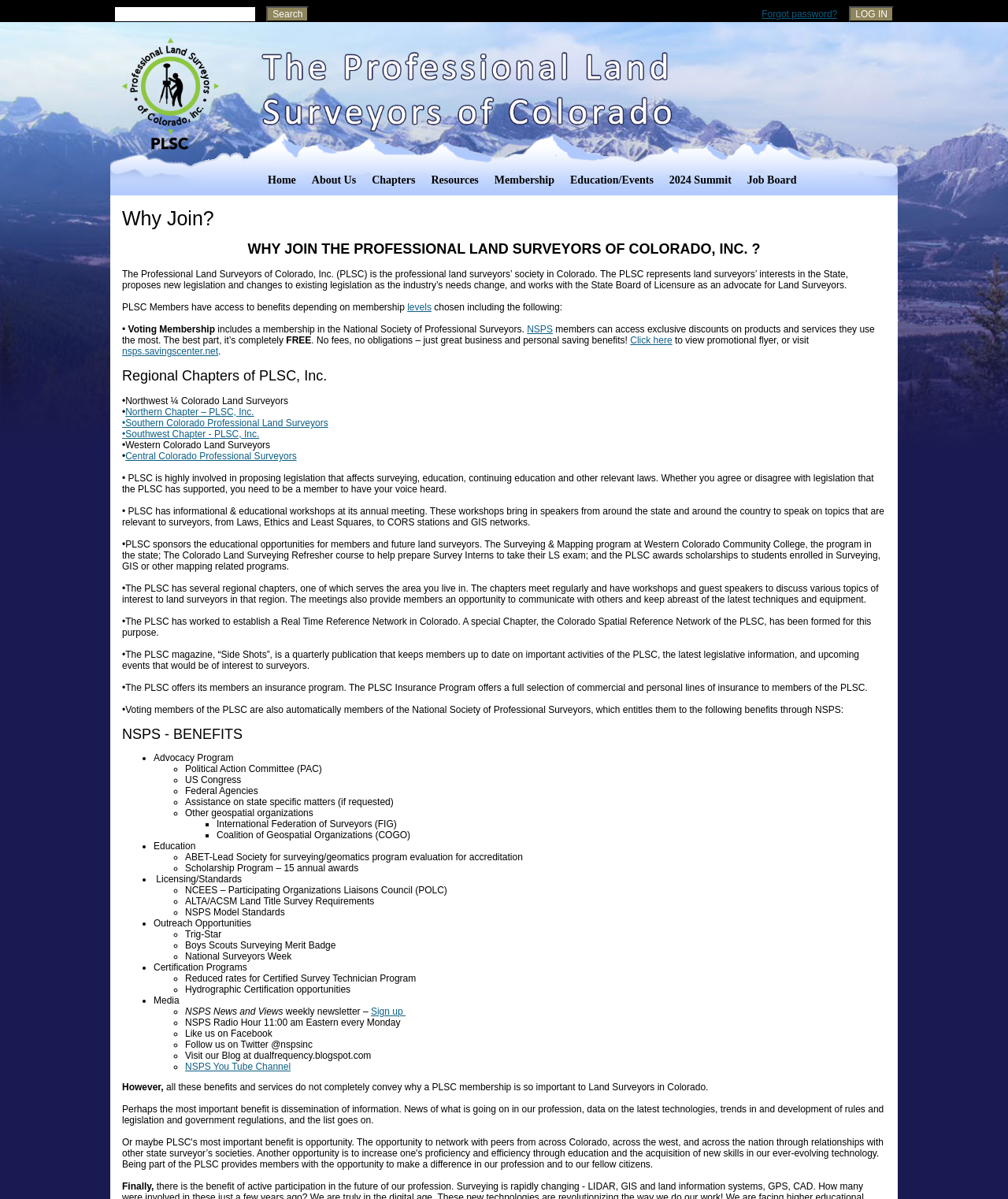Determine the bounding box coordinates for the clickable element to execute this instruction: "Visit the NSPS website". Provide the coordinates as four float numbers between 0 and 1, i.e., [left, top, right, bottom].

[0.121, 0.288, 0.216, 0.298]